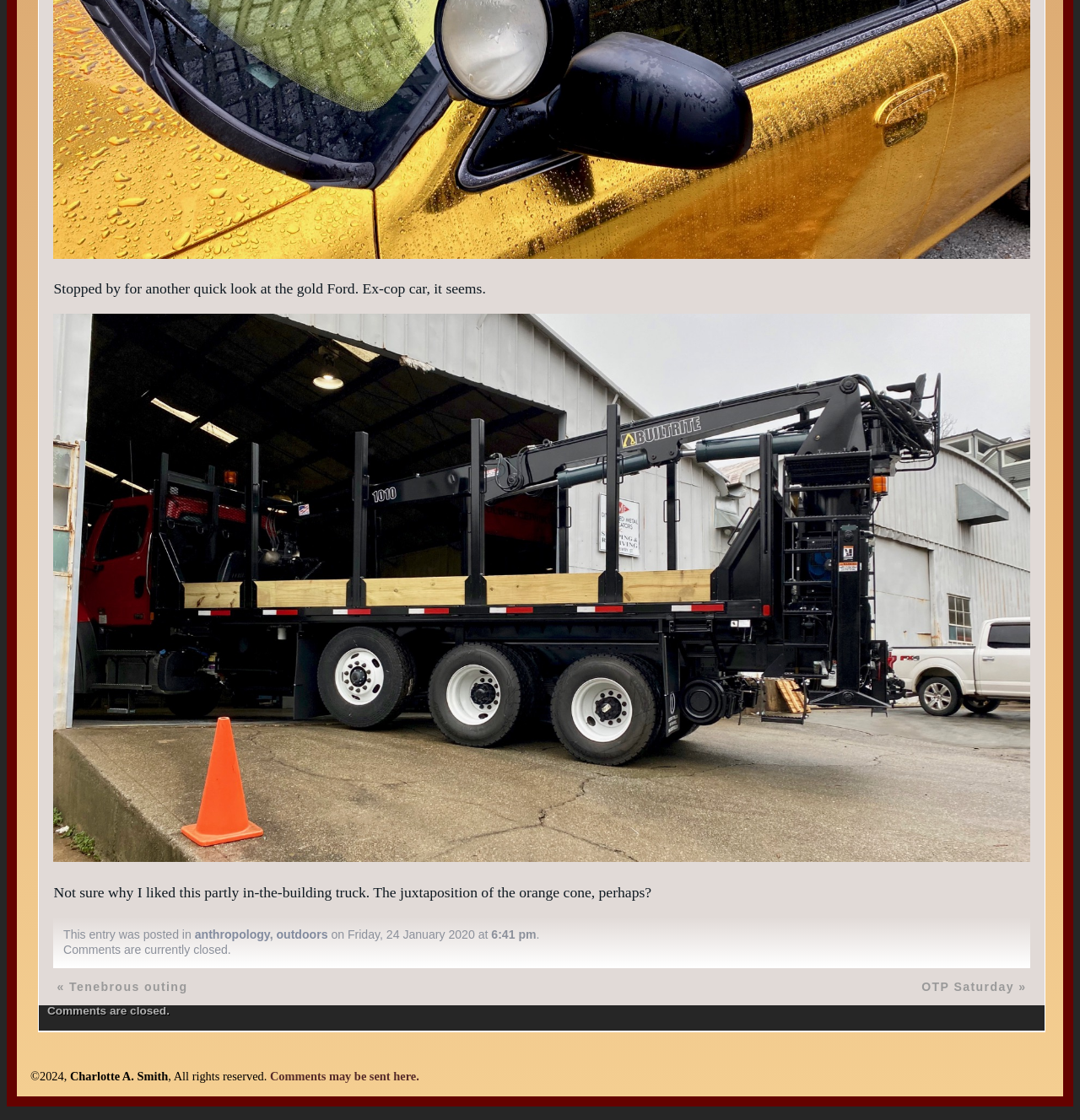From the element description Privacy, predict the bounding box coordinates of the UI element. The coordinates must be specified in the format (top-left x, top-left y, bottom-right x, bottom-right y) and should be within the 0 to 1 range.

None